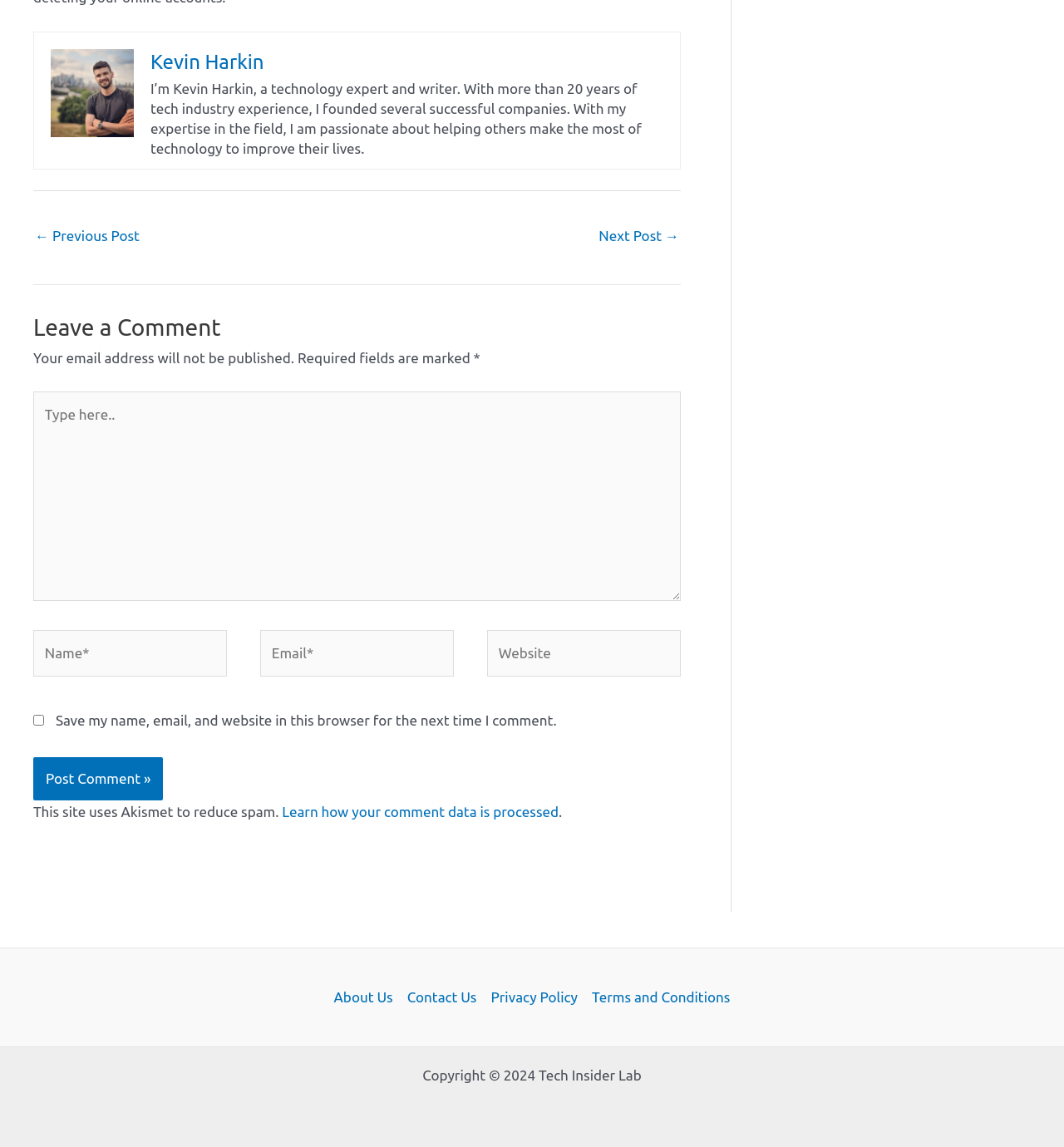Refer to the screenshot and answer the following question in detail:
What is the website's policy on comment data processing?

The website uses Akismet to reduce spam, and there is a link to learn more about how comment data is processed, indicating that the website has a policy in place for handling comment data.